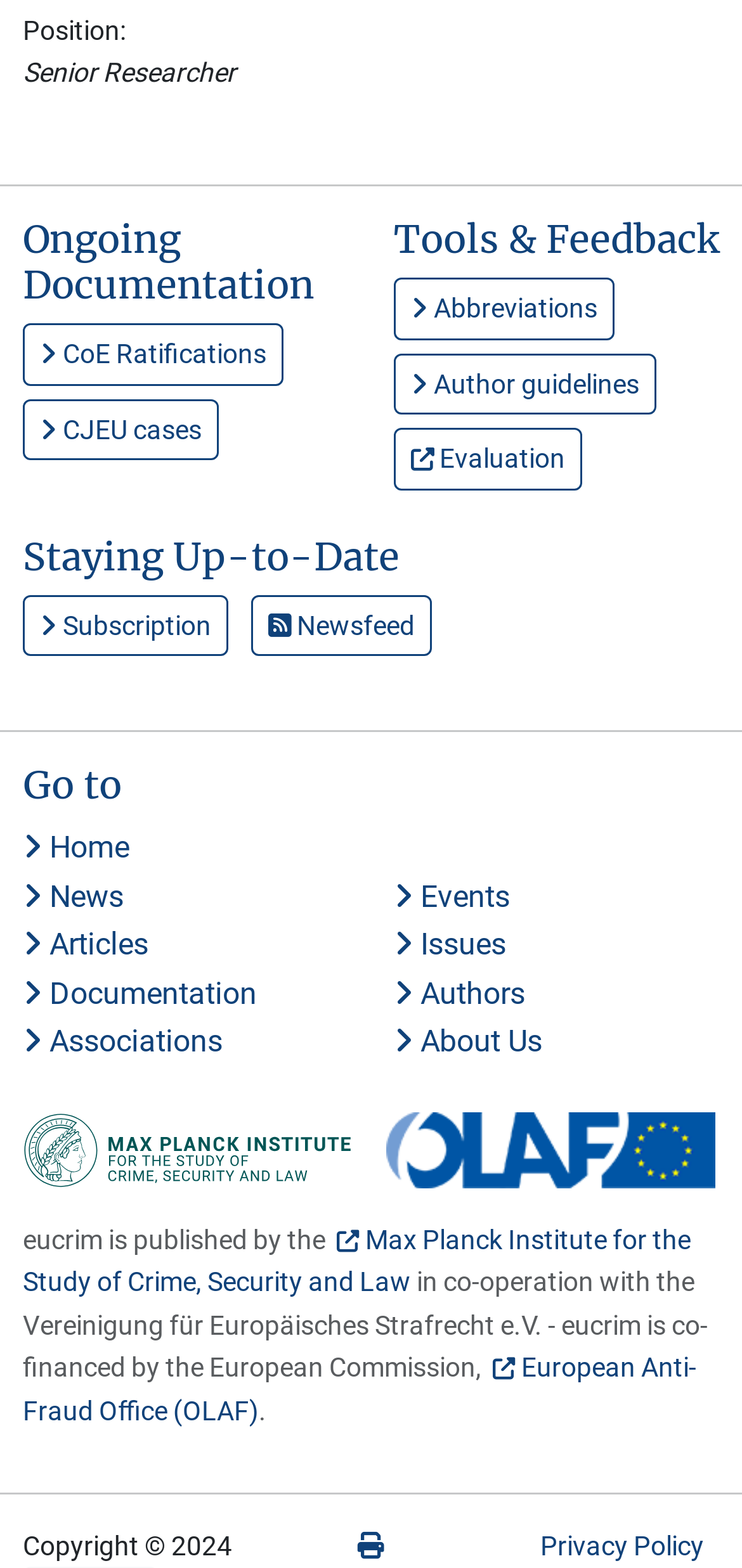Locate the bounding box coordinates of the area to click to fulfill this instruction: "Read About Us". The bounding box should be presented as four float numbers between 0 and 1, in the order [left, top, right, bottom].

[0.031, 0.653, 0.3, 0.676]